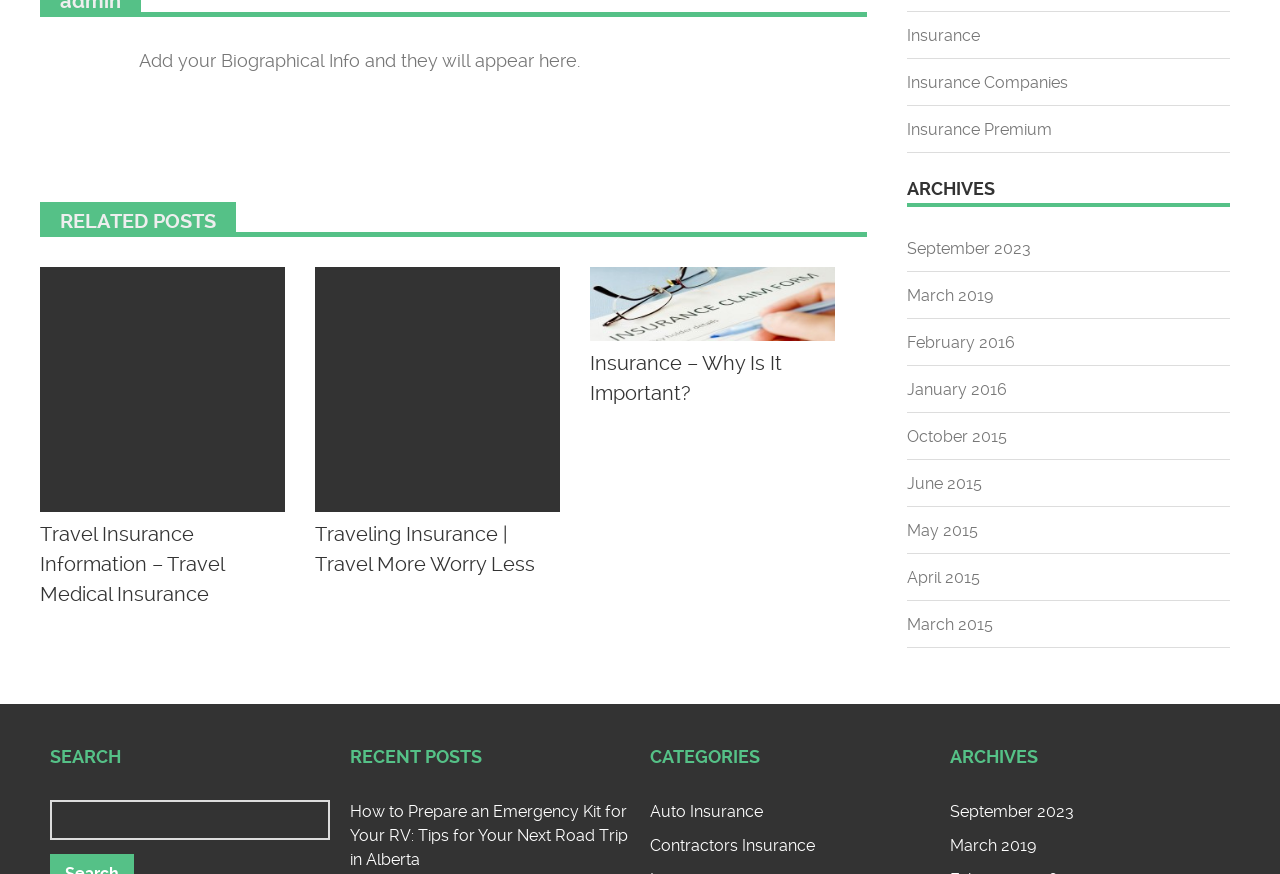Find the bounding box coordinates of the area that needs to be clicked in order to achieve the following instruction: "Check archives for September 2023". The coordinates should be specified as four float numbers between 0 and 1, i.e., [left, top, right, bottom].

[0.709, 0.273, 0.806, 0.295]